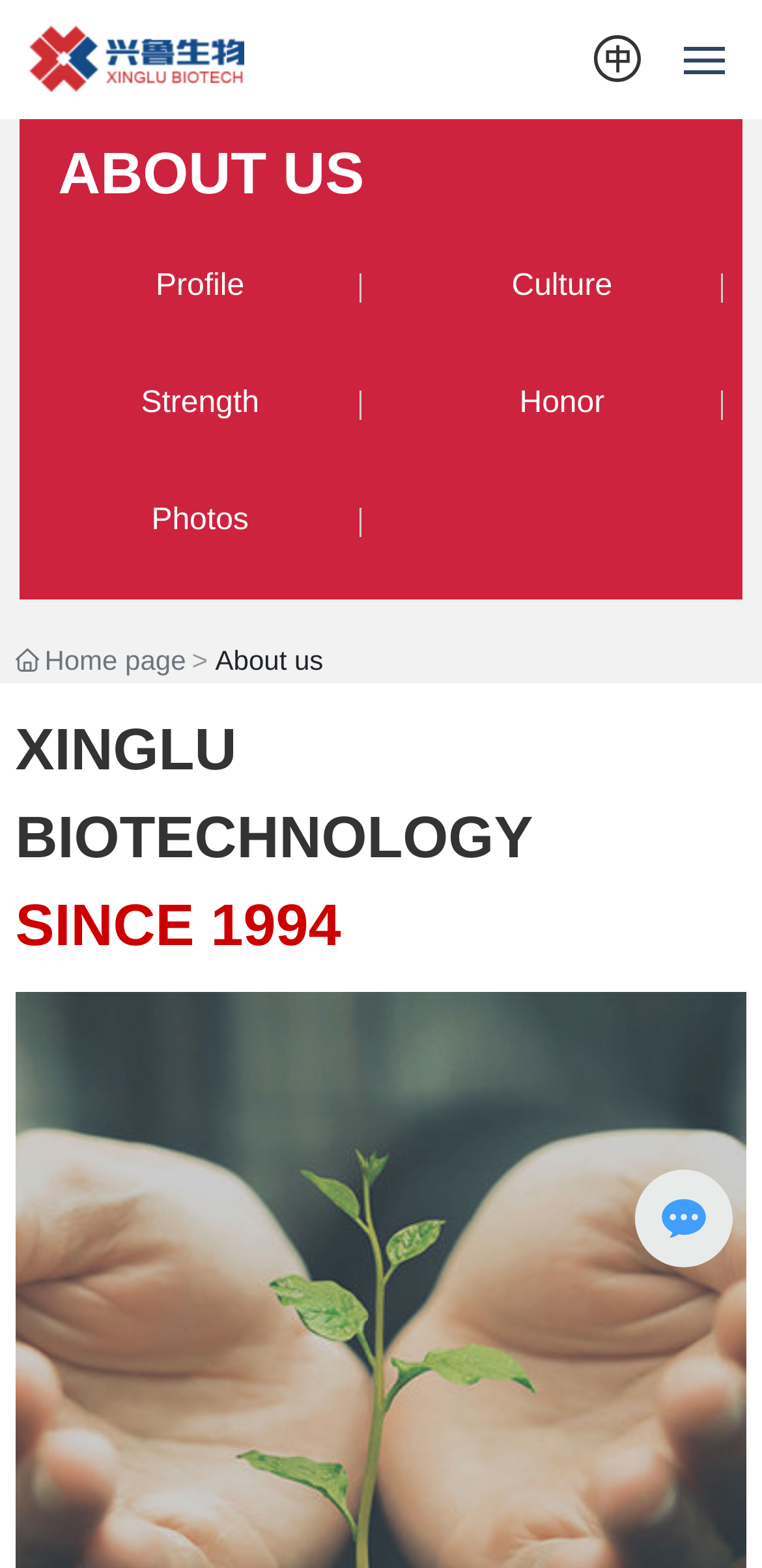Please find and report the bounding box coordinates of the element to click in order to perform the following action: "Switch to English version". The coordinates should be expressed as four float numbers between 0 and 1, in the format [left, top, right, bottom].

[0.779, 0.026, 0.841, 0.046]